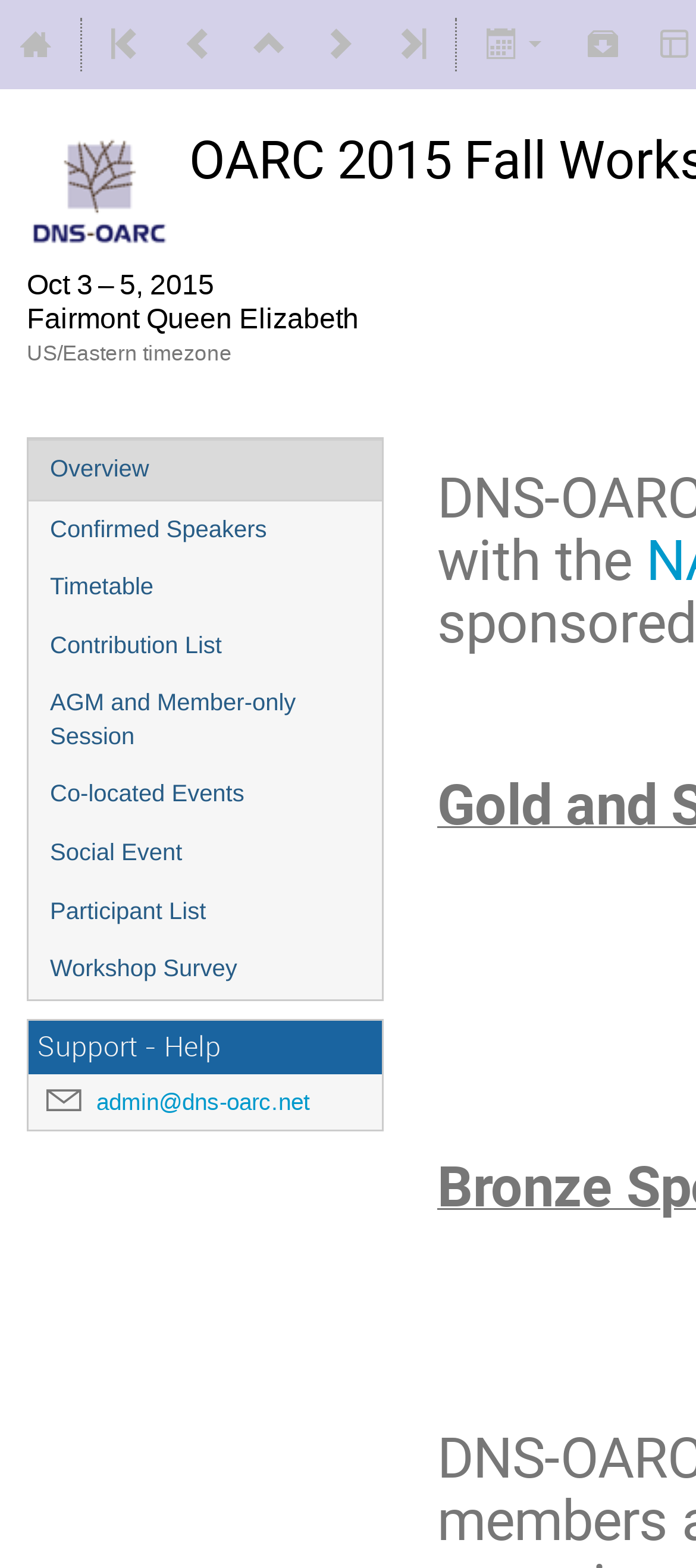What is the timezone of the workshop?
Using the image as a reference, deliver a detailed and thorough answer to the question.

I found the timezone of the workshop by looking at the static text element with the bounding box coordinates [0.038, 0.216, 0.333, 0.234], which contains the text 'US/Eastern timezone'.